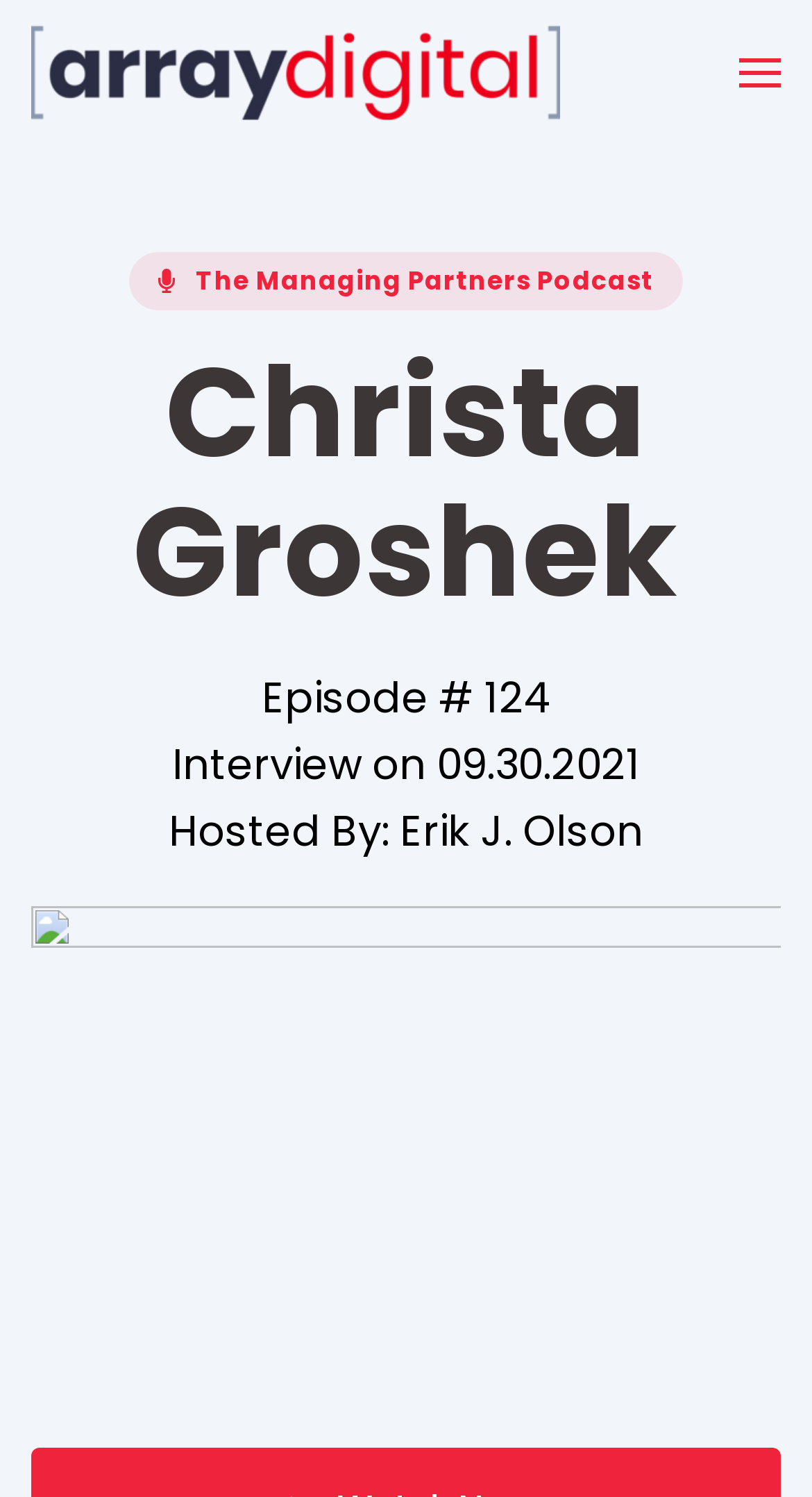Reply to the question with a brief word or phrase: What is the episode number?

124